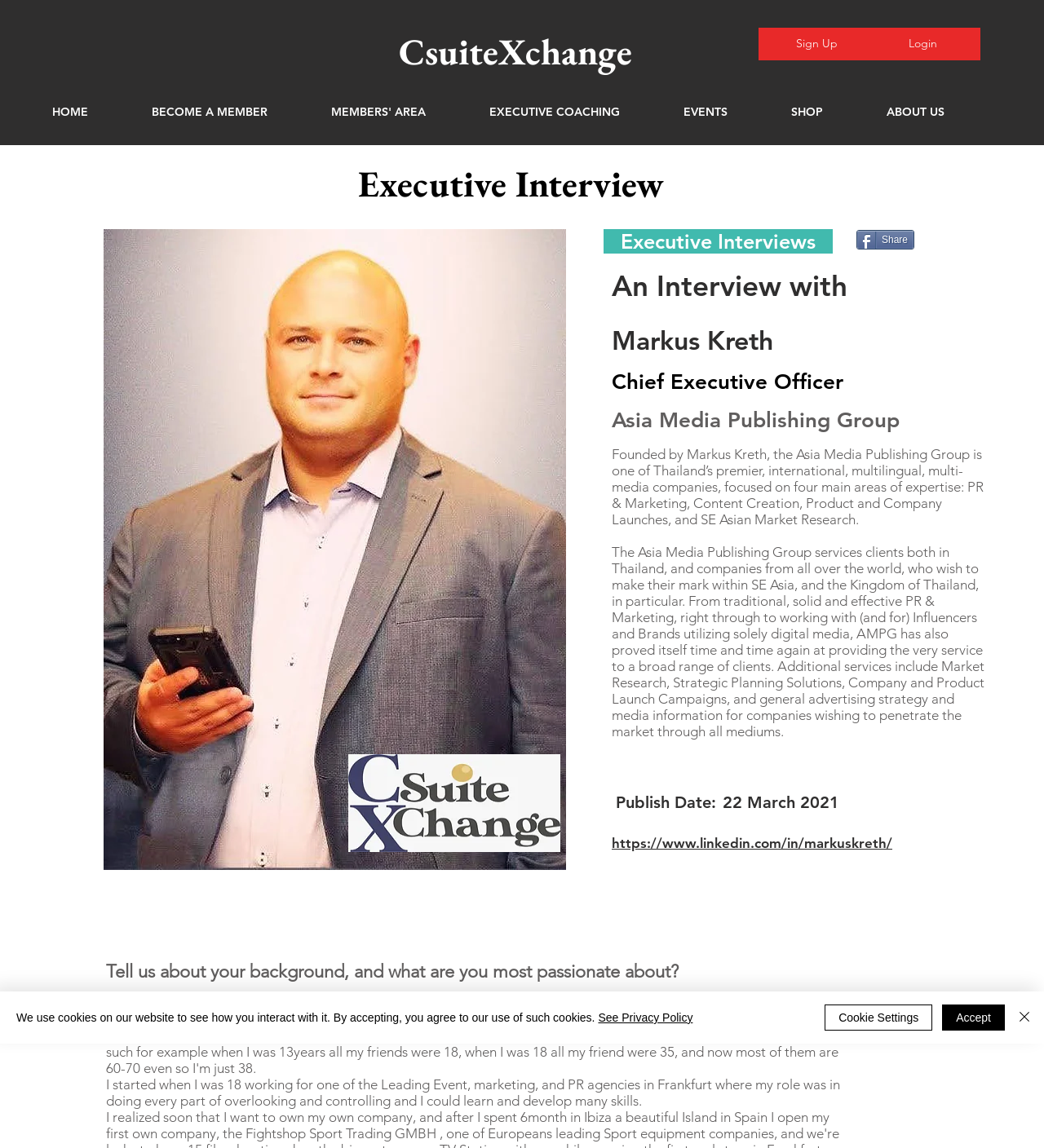Locate the bounding box coordinates of the area where you should click to accomplish the instruction: "Explore the music section".

None